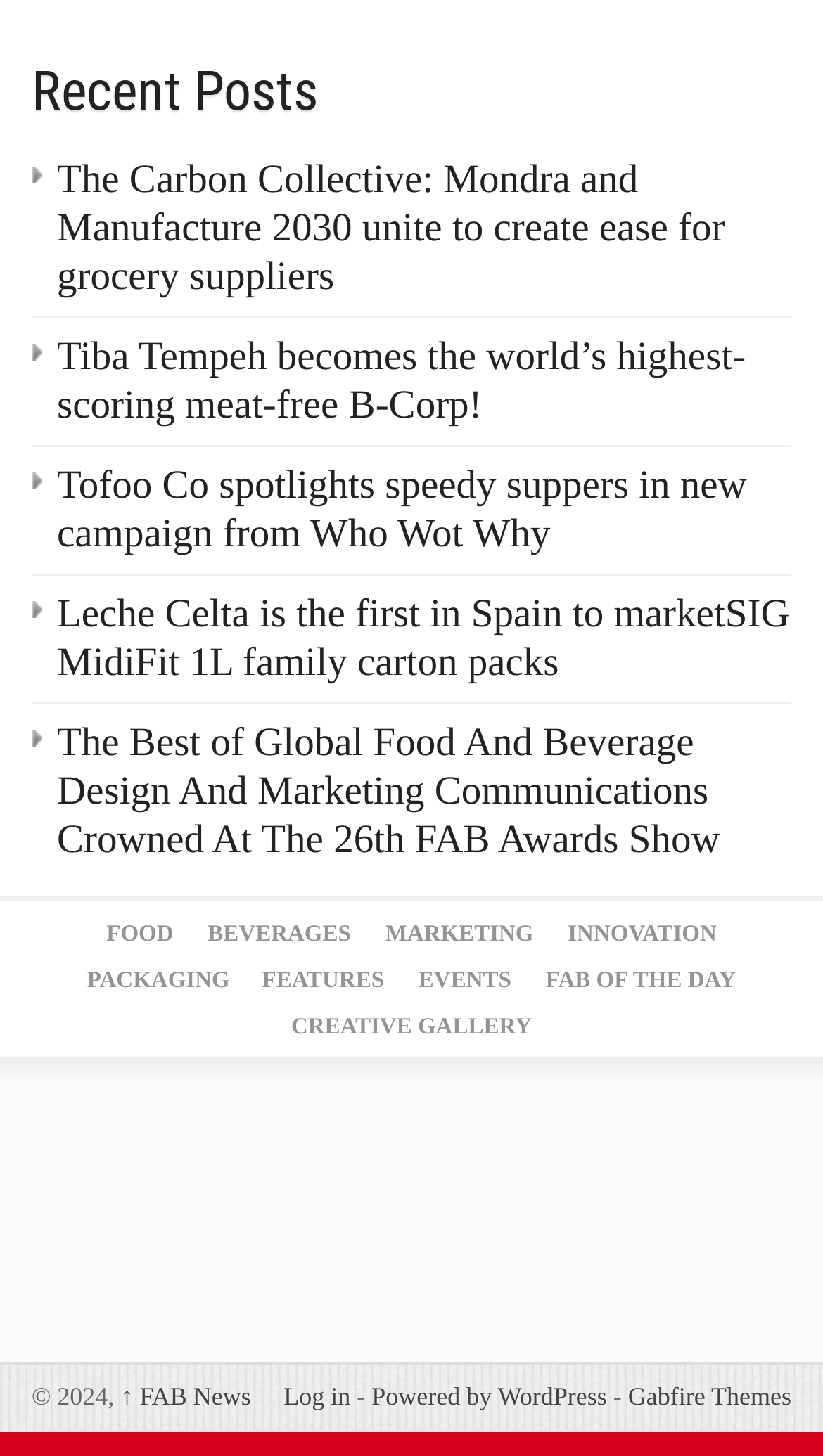Give a one-word or one-phrase response to the question:
How many links are there in the 'Recent Posts' section?

5